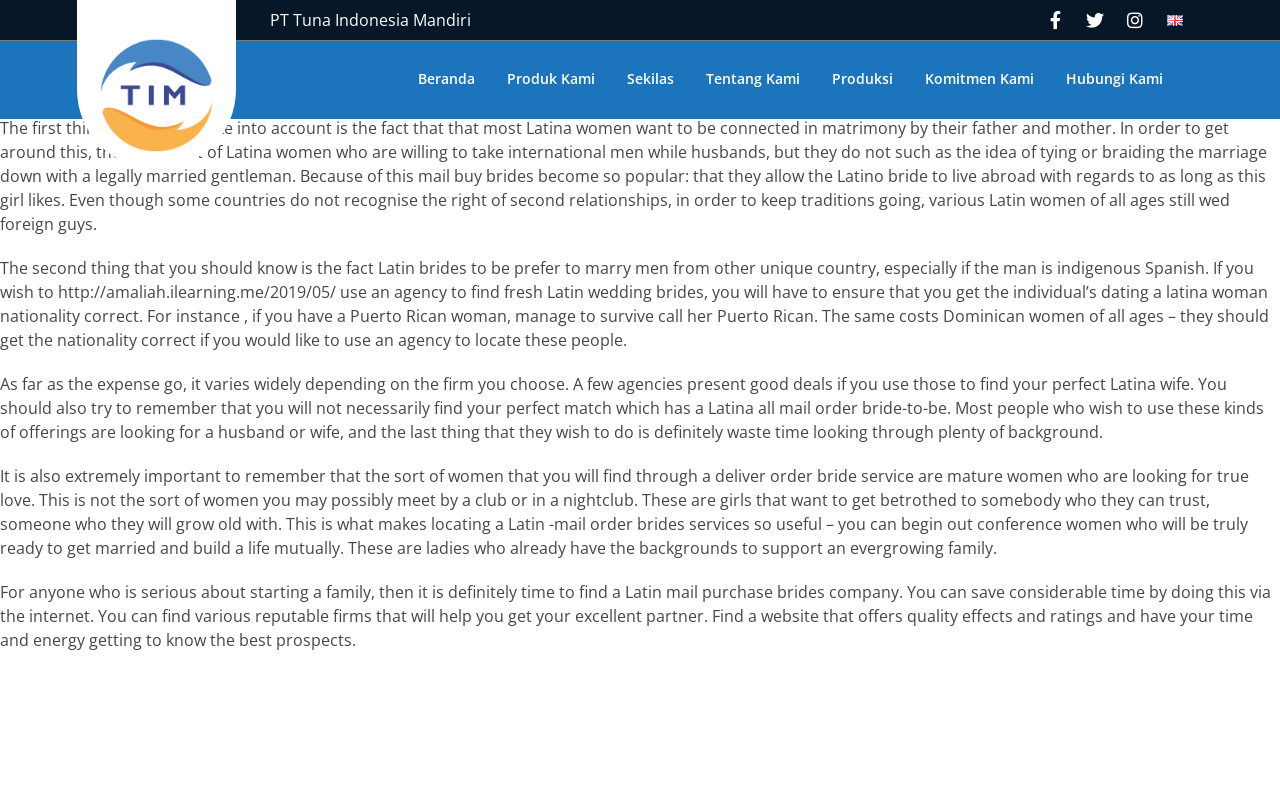Provide an in-depth caption for the elements present on the webpage.

The webpage appears to be a blog or article about mail-order brides, specifically Latin brides. At the top of the page, there is a header section with the title "Mail Order Brides to be – Locating a Latin New bride" and a company name "PT Tuna Indonesia Mandiri". Below the header, there are several social media links and a language selection option with an English flag icon.

The main content of the page is divided into several paragraphs of text, which discuss the benefits and considerations of finding a Latin bride through a mail-order bride service. The text explains that Latin brides are desirable due to their cultural significance and that they often prefer to marry men from other countries. It also highlights the importance of understanding the cultural background of the bride and ensuring that the agency used to find the bride is reputable.

There are several links scattered throughout the text, including a link to an external website and a link with the text "dating a latina woman". The text also mentions the varying costs of using a mail-order bride service and the importance of finding a reputable agency.

At the bottom of the page, there is a navigation menu with links to other sections of the website, including "Beranda", "Produk Kami", "Sekilas", "Tentang Kami", "Produksi", "Komitmen Kami", and "Hubungi Kami". There is also a small image at the top-left corner of the page, but its content is not specified.